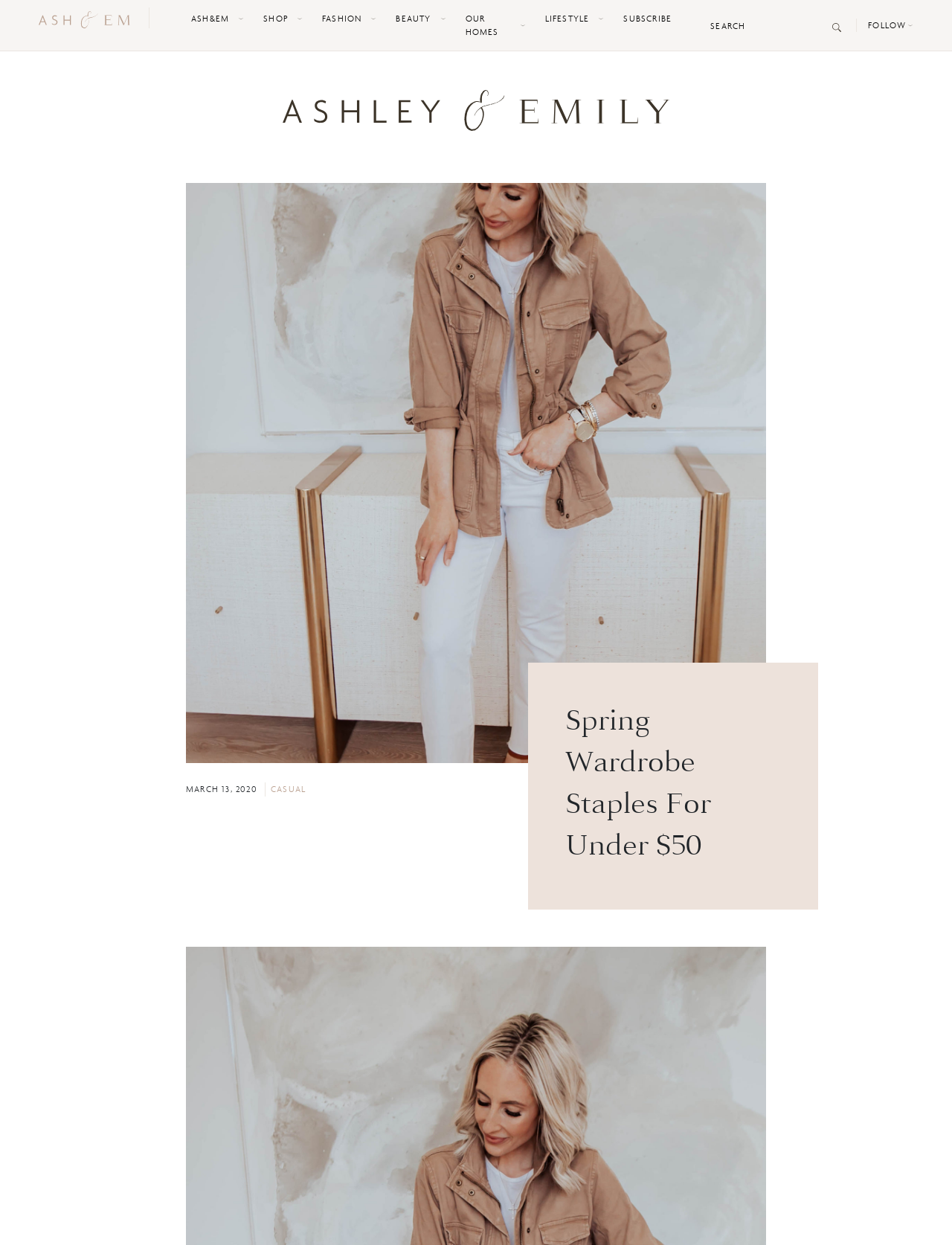Locate the coordinates of the bounding box for the clickable region that fulfills this instruction: "search for something".

[0.745, 0.013, 0.889, 0.028]